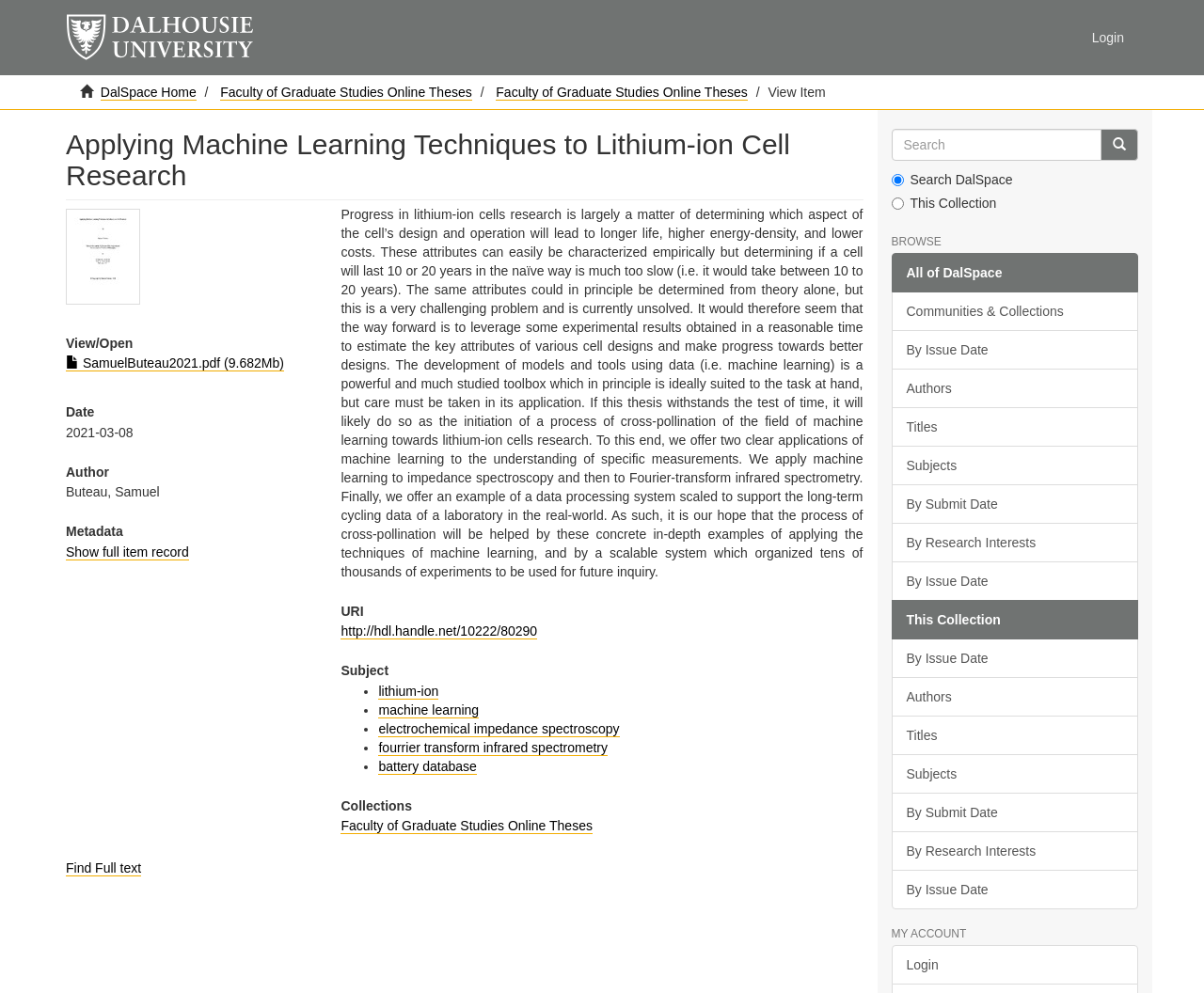Give a concise answer using one word or a phrase to the following question:
Who is the author of the thesis?

Samuel Buteau